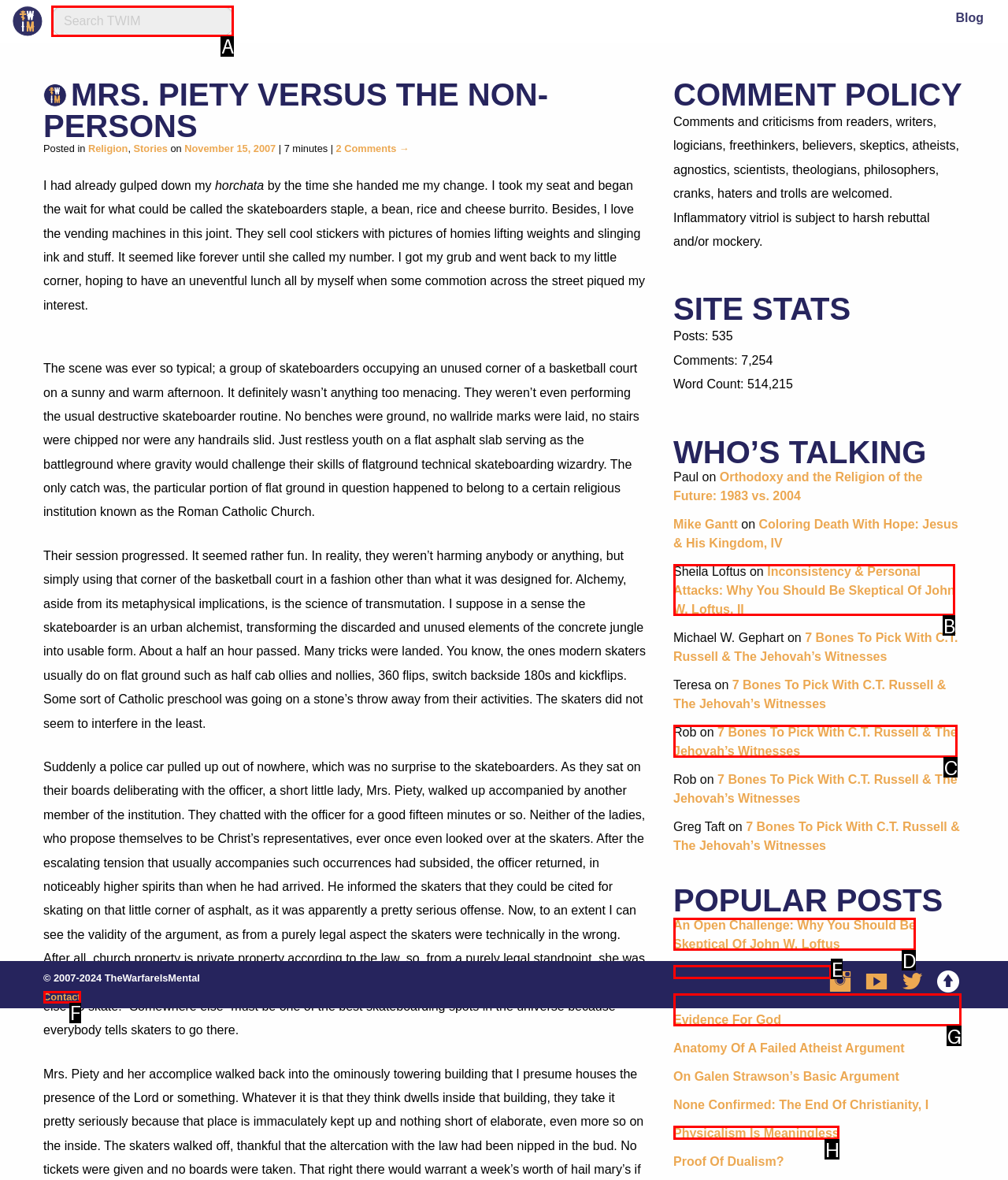Which HTML element should be clicked to complete the following task: Search for something?
Answer with the letter corresponding to the correct choice.

A